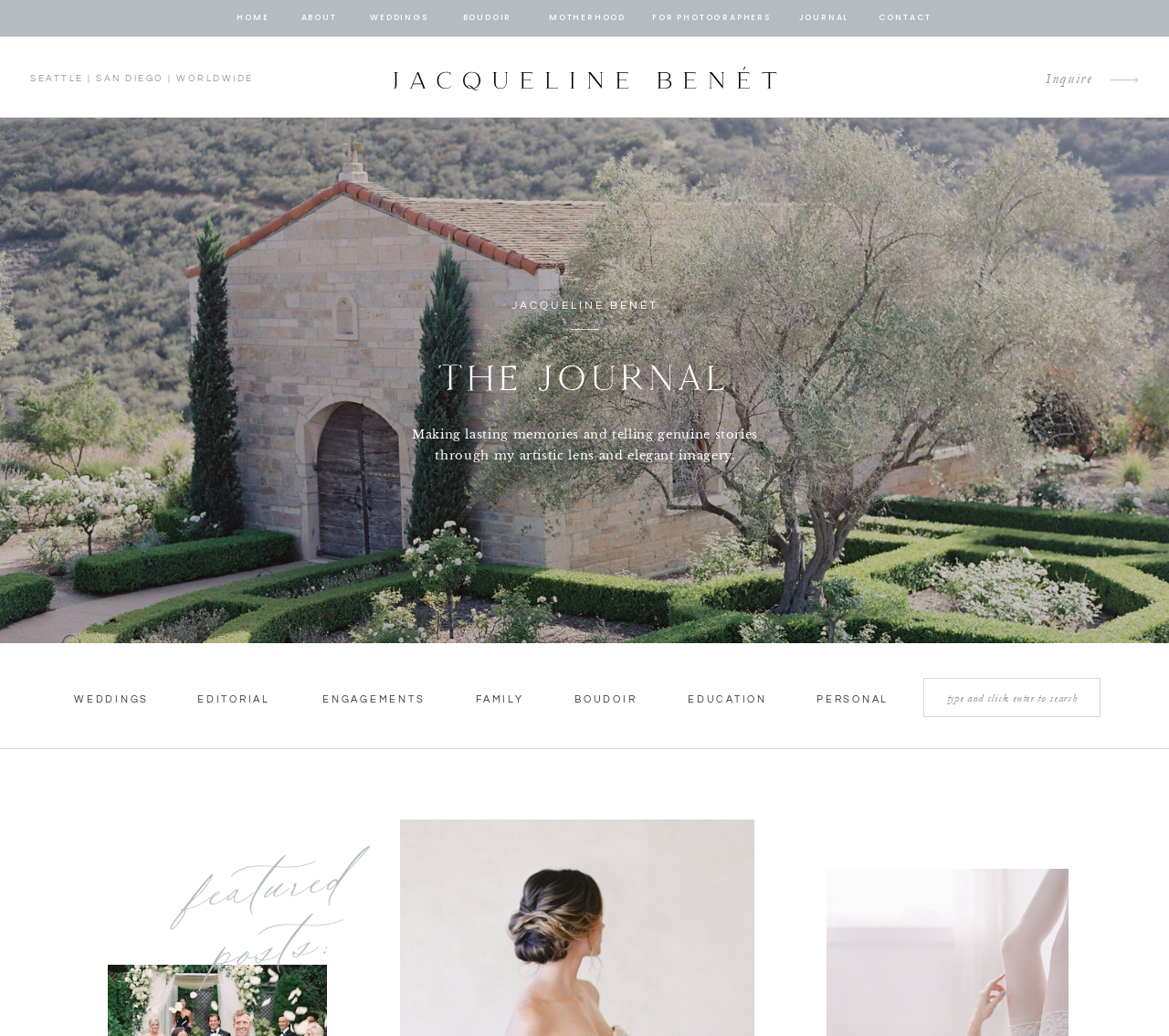What are the locations served by the photographer?
Provide a detailed answer to the question using information from the image.

The webpage has a section at the top with links to different locations, including 'SEATTLE', 'SAN DIEGO', and 'WORLDWIDE'. These links suggest that the photographer serves clients in these locations.